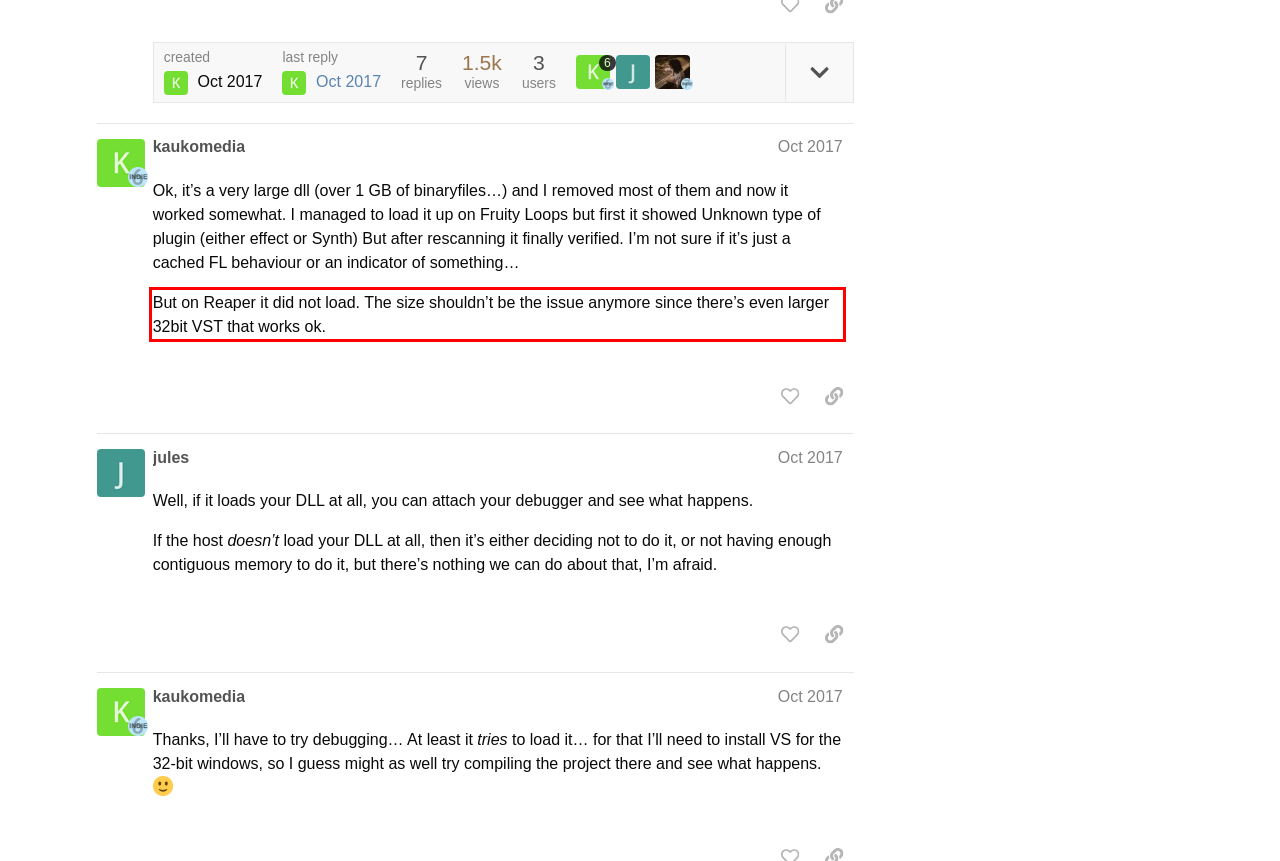You are presented with a webpage screenshot featuring a red bounding box. Perform OCR on the text inside the red bounding box and extract the content.

But on Reaper it did not load. The size shouldn’t be the issue anymore since there’s even larger 32bit VST that works ok.